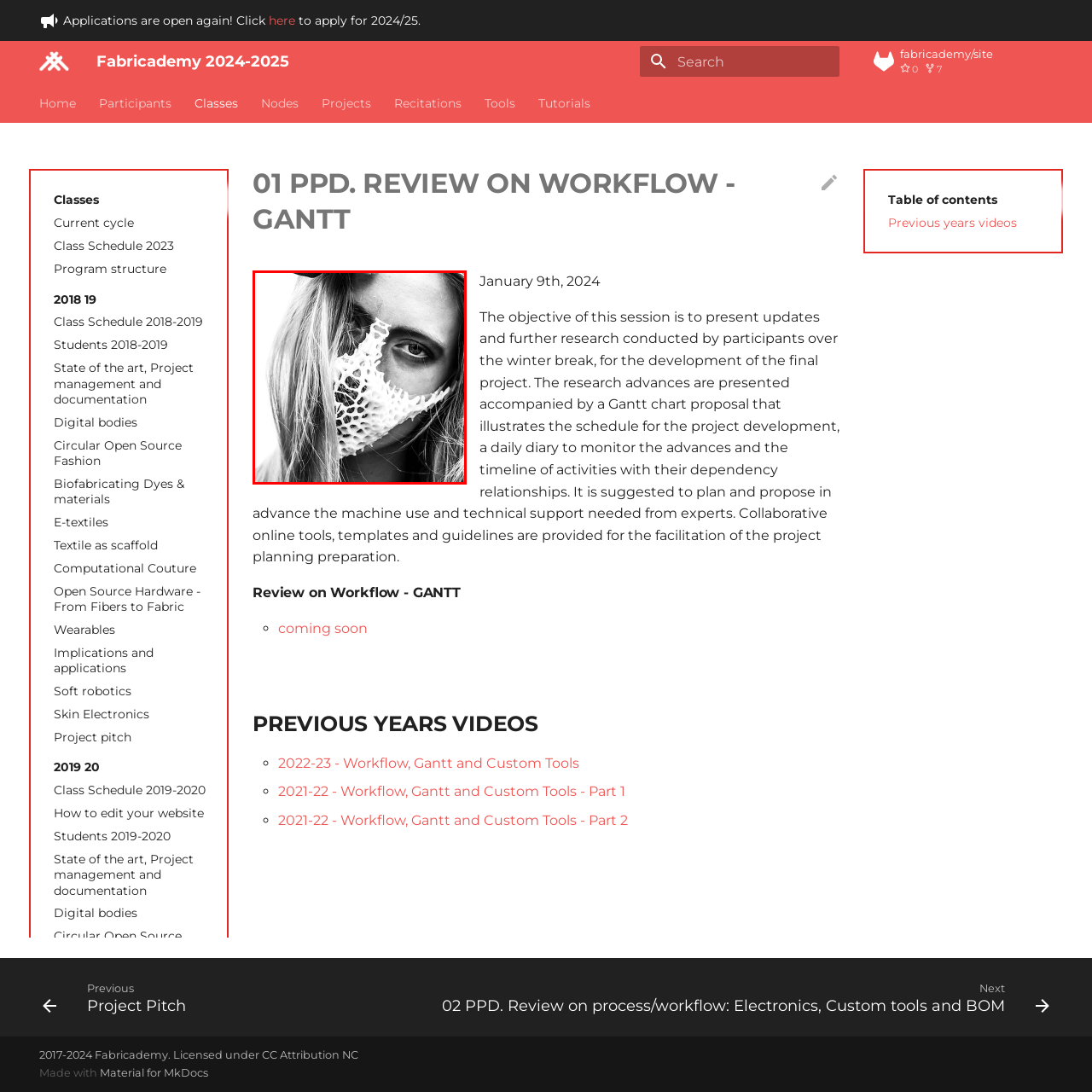Elaborate on the visual content inside the red-framed section with detailed information.

The image presents a striking close-up of a person with a unique, intricately designed white mask that mimics organic forms, artfully contrasting with their long, flowing hair. The mask showcases a complex, net-like pattern that suggests themes of innovation in fashion and material design. The person's intense gaze, partially obscured by the mask, draws attention and evokes a sense of mystery, inviting viewers to contemplate the intersection of technology and personal expression. This image is part of the materials presented during a session focused on updates and research advances for a project, highlighting the creative potential within contemporary design practices.